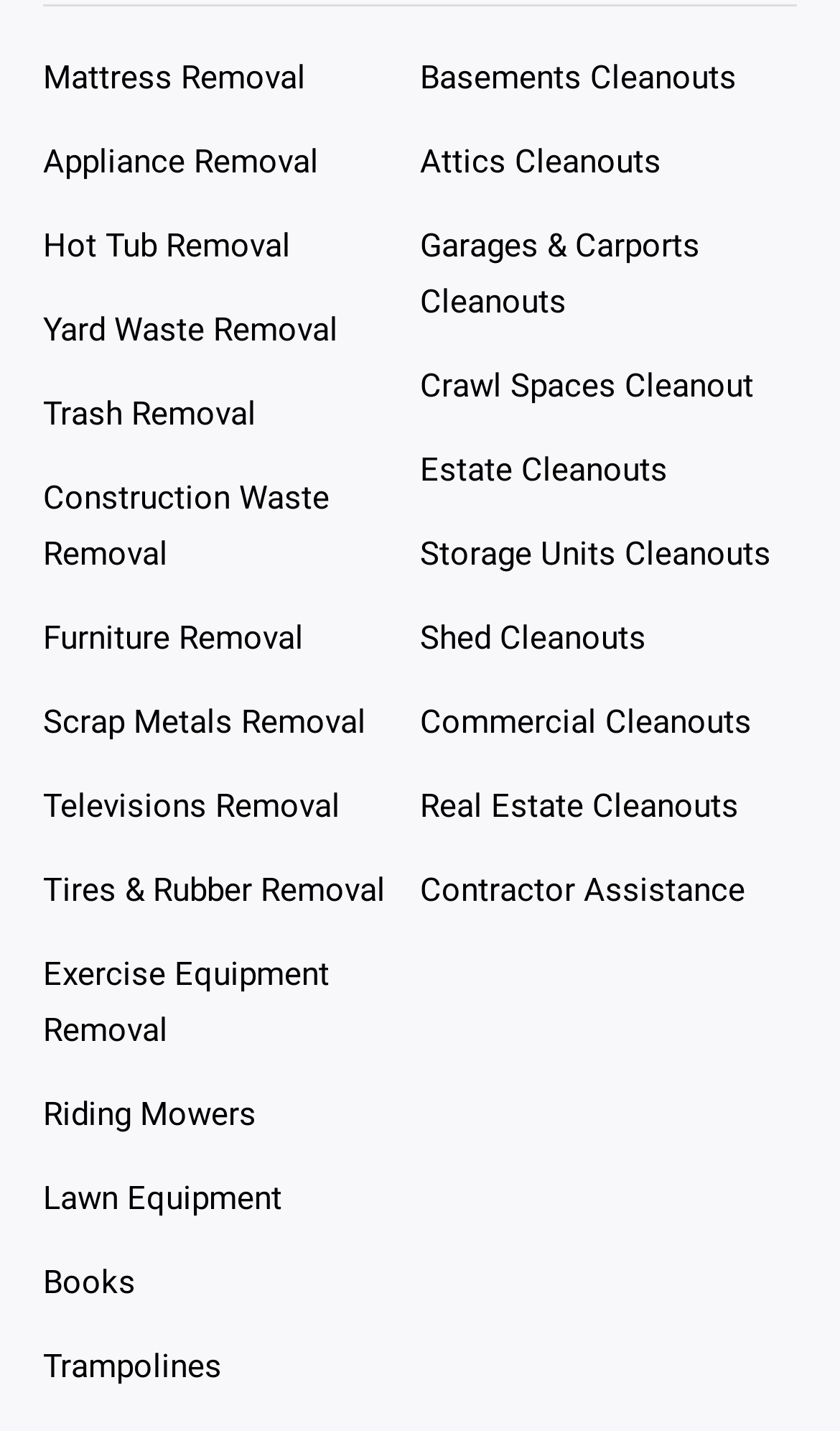Determine the bounding box coordinates of the area to click in order to meet this instruction: "Select Appliance Removal".

[0.051, 0.093, 0.5, 0.133]